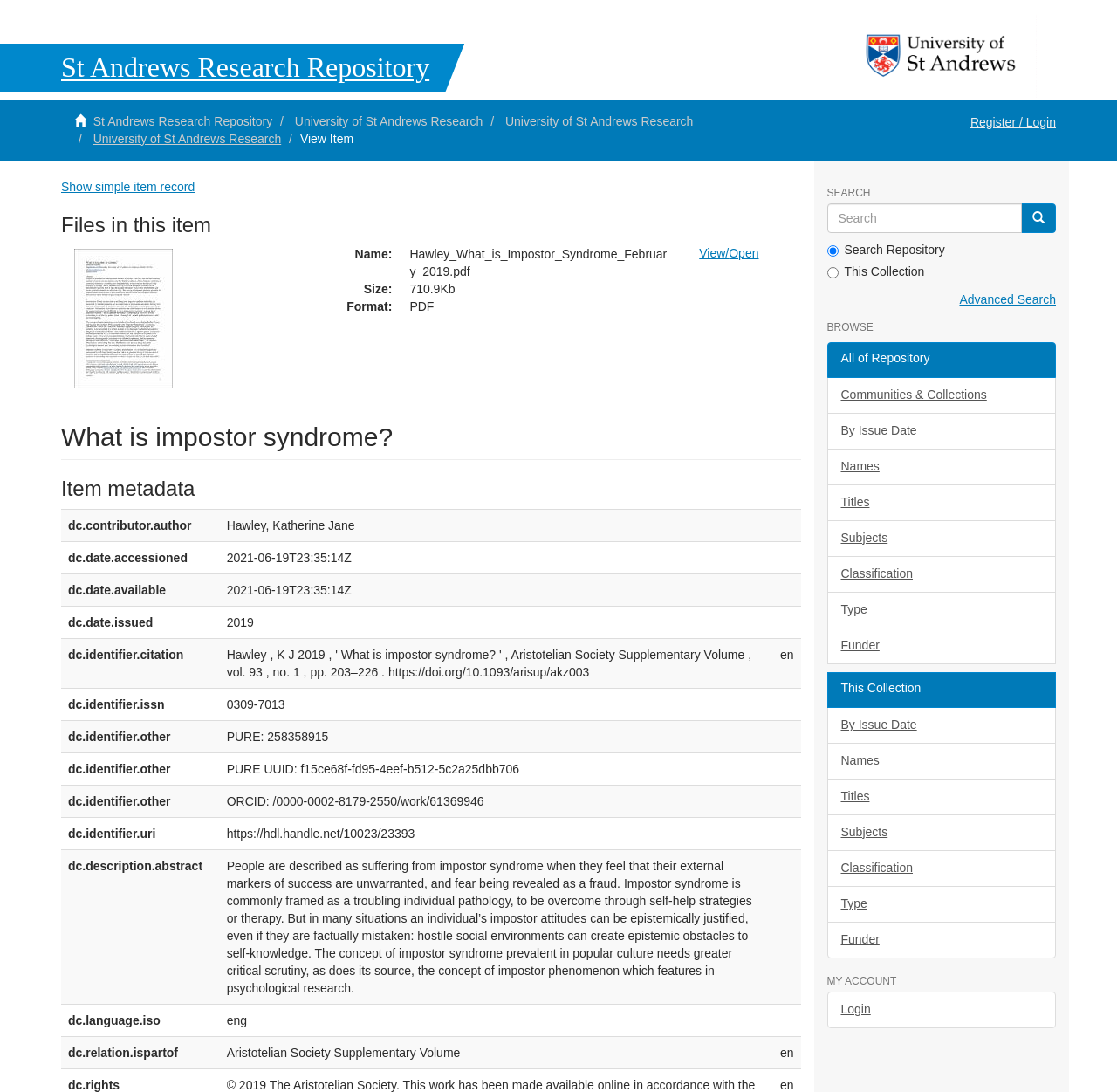What is the name of the author?
Answer the question with a single word or phrase, referring to the image.

Hawley, Katherine Jane